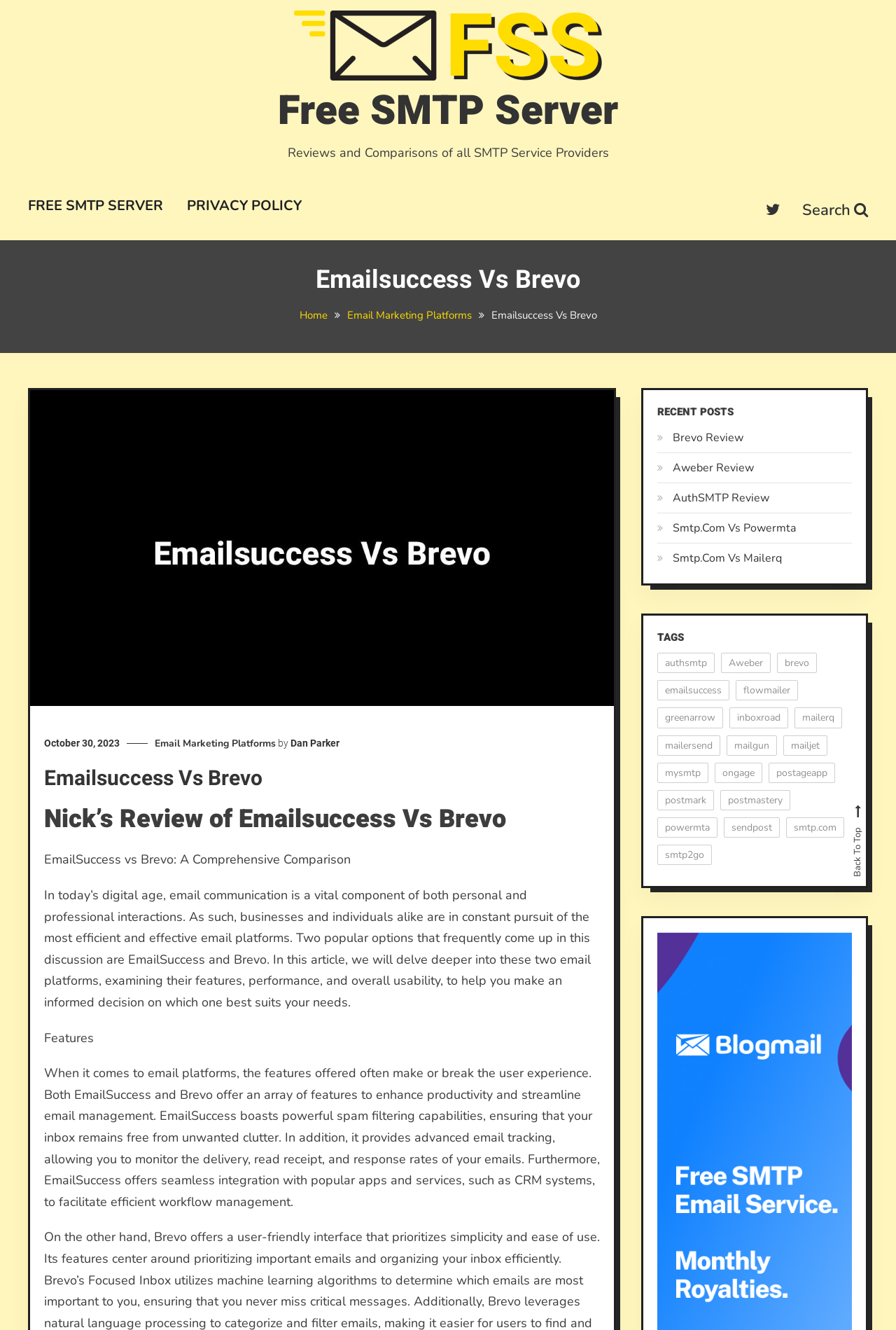Please find the bounding box coordinates (top-left x, top-left y, bottom-right x, bottom-right y) in the screenshot for the UI element described as follows: Free SMTP Server

[0.031, 0.144, 0.182, 0.167]